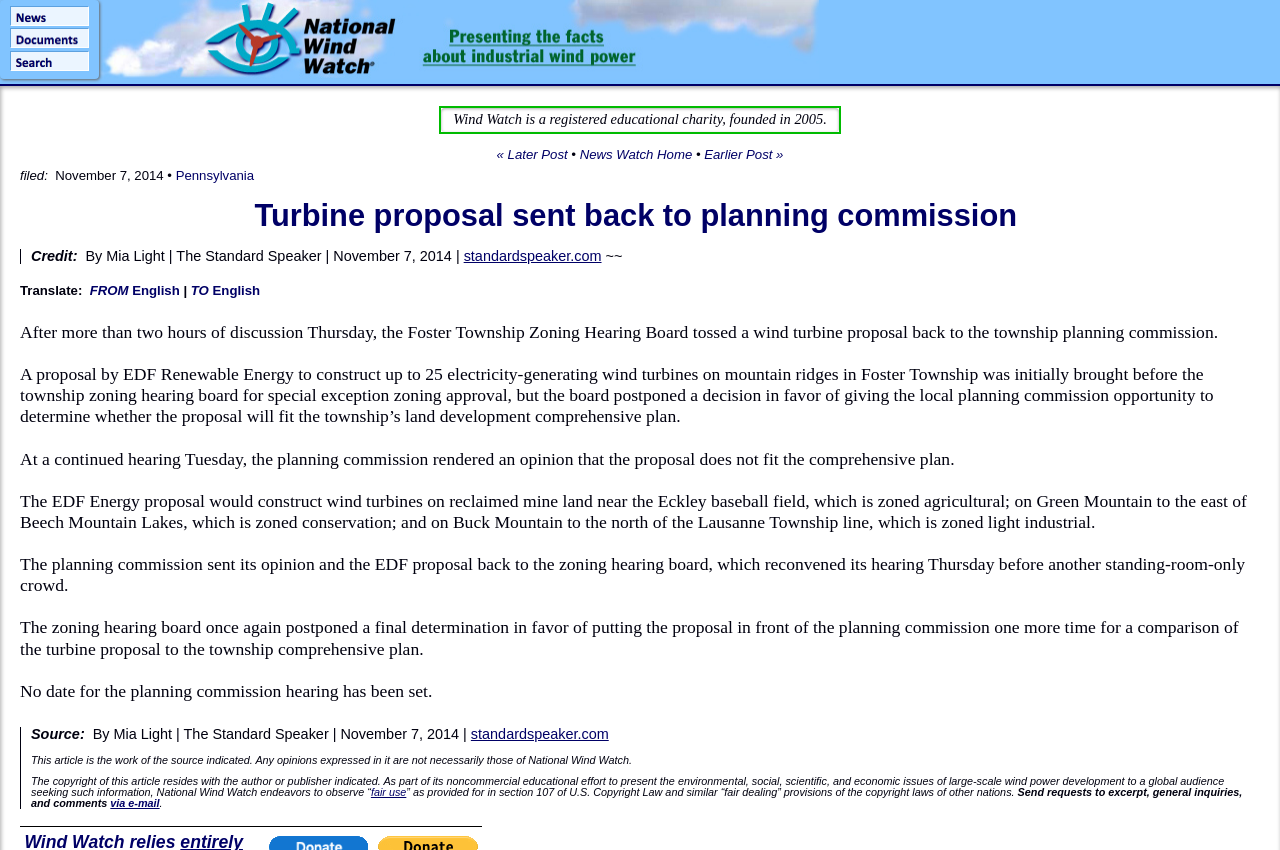Pinpoint the bounding box coordinates of the element that must be clicked to accomplish the following instruction: "Read news from Pennsylvania". The coordinates should be in the format of four float numbers between 0 and 1, i.e., [left, top, right, bottom].

[0.137, 0.197, 0.199, 0.215]